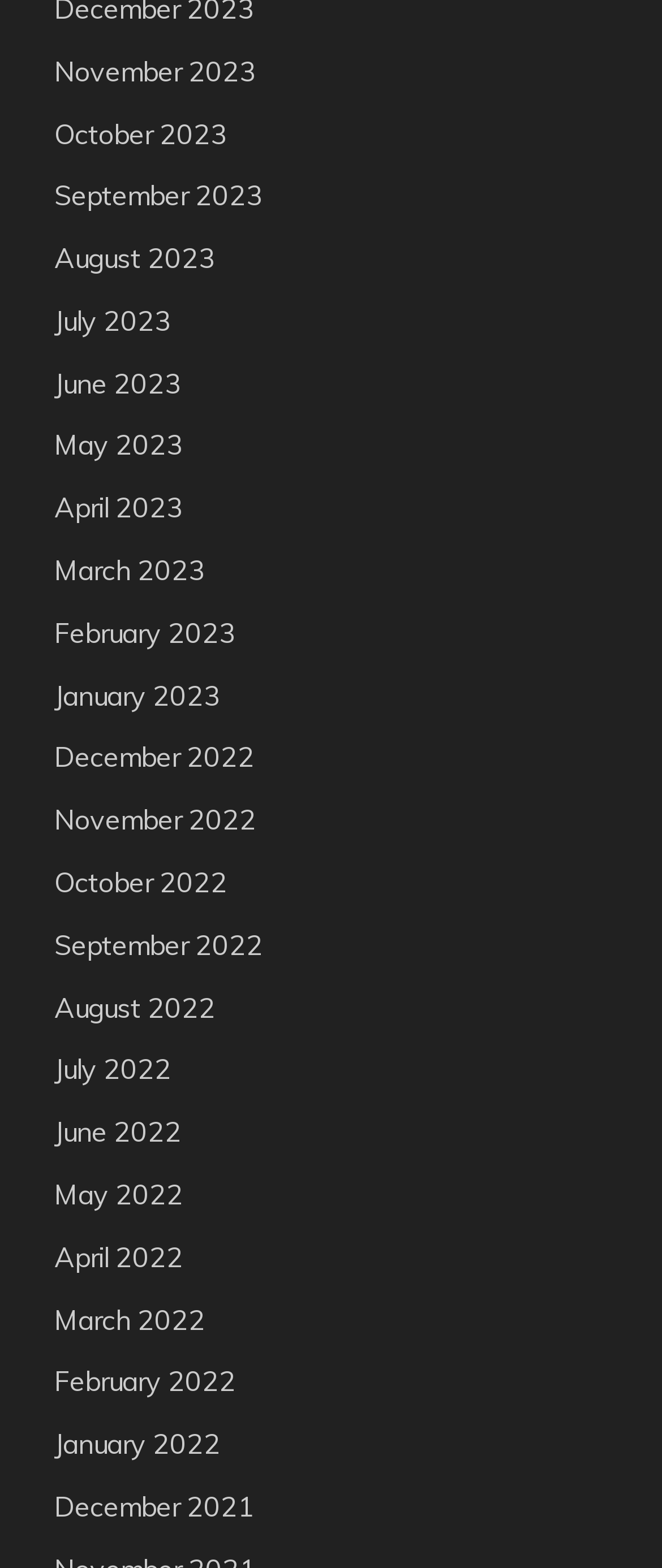Please determine the bounding box coordinates of the element to click on in order to accomplish the following task: "access September 2023". Ensure the coordinates are four float numbers ranging from 0 to 1, i.e., [left, top, right, bottom].

[0.082, 0.114, 0.397, 0.136]